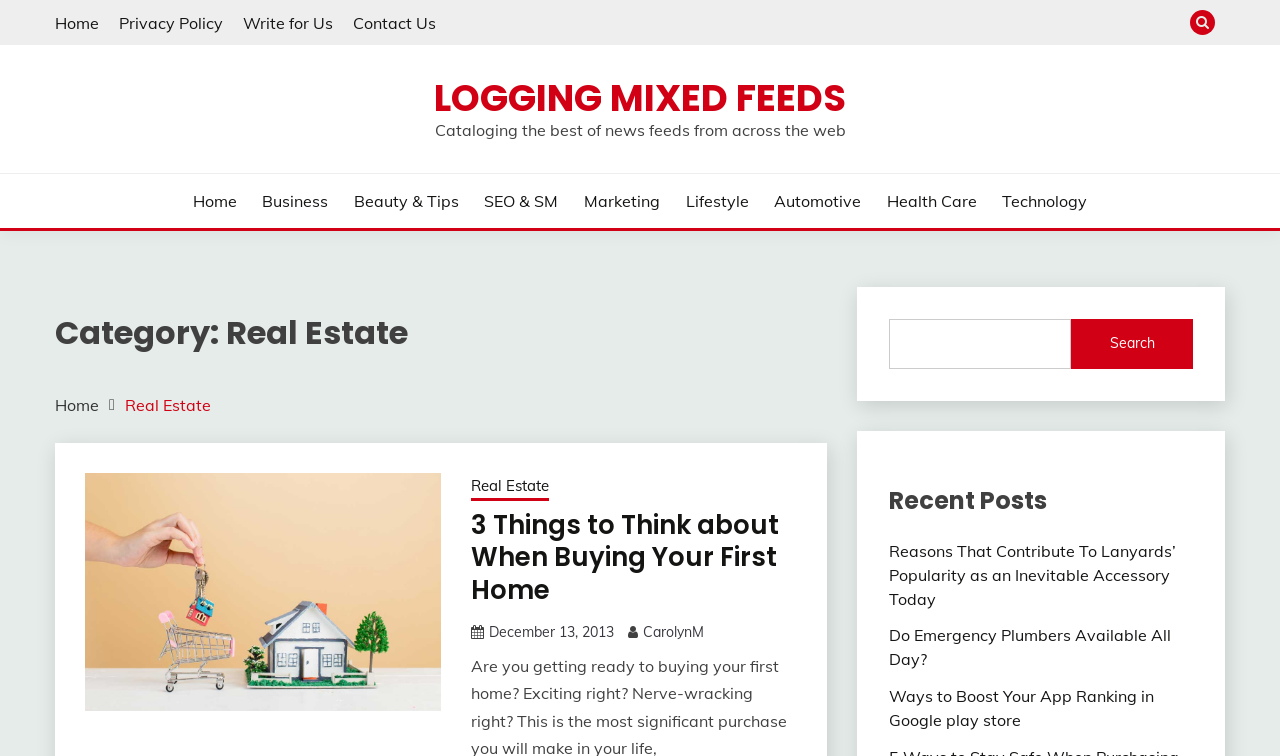Please locate the clickable area by providing the bounding box coordinates to follow this instruction: "View the 'Recent Posts'".

[0.694, 0.638, 0.932, 0.686]